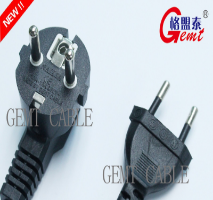Generate an elaborate caption that includes all aspects of the image.

The image features a close-up view of an European power cord plug, showcasing its distinct design. The plug is black and composed primarily of plastic, with metal prongs clearly visible. One side includes two round prongs for insertion into the socket, while the other side has a grounding pin, indicating its compliance with safety standards. The product is highlighted with a "NEW" label, emphasizing its freshness in the market. 

In the background, the logo of "GEMT" is prominently displayed, suggesting that this is a product from the GEMT Cable brand, known for its electrical solutions. The branding reinforces a focus on quality and reliability in power connections, making it an essential component for users needing a dependable power supply for their devices.